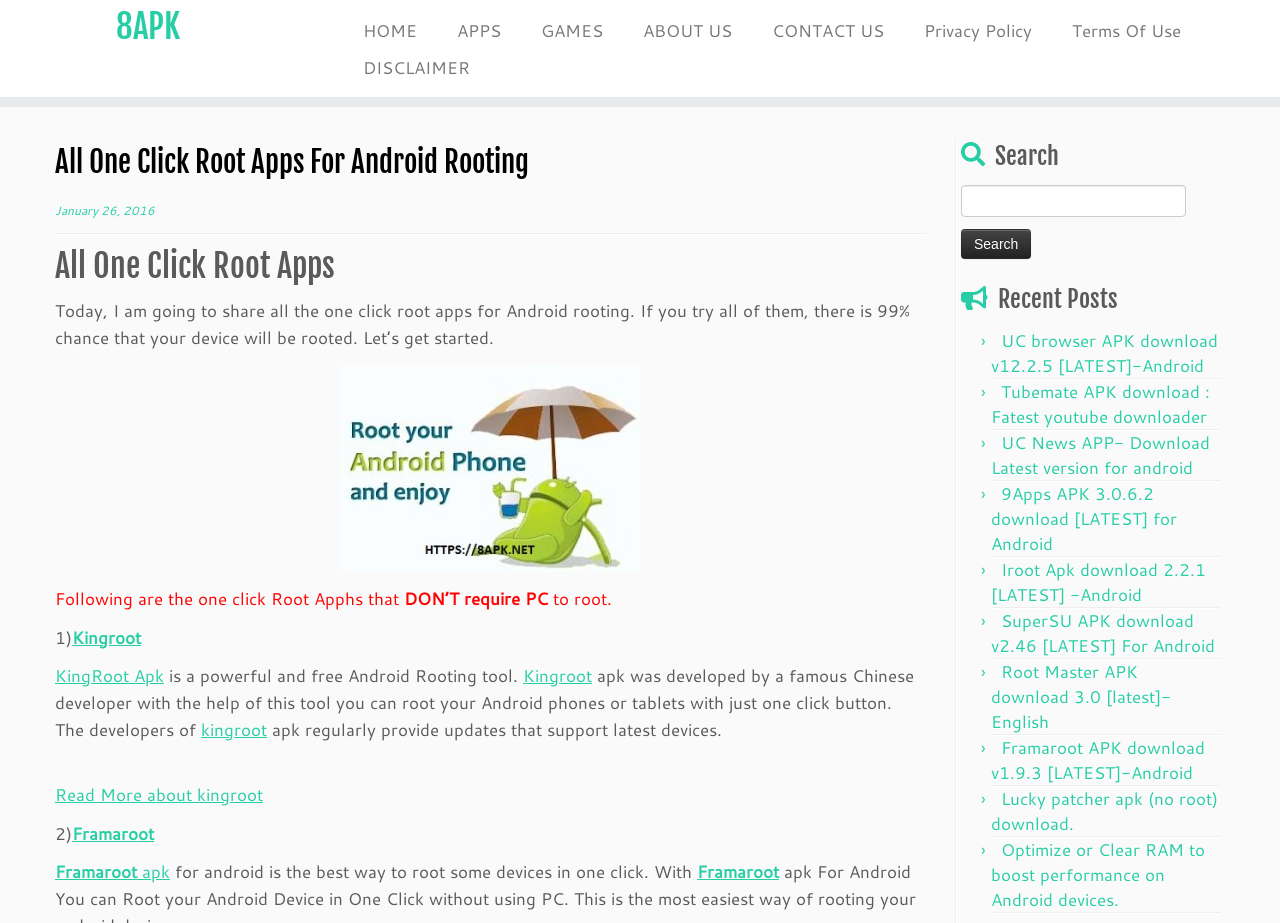Please identify the bounding box coordinates of the element I need to click to follow this instruction: "Search for something".

[0.751, 0.201, 0.927, 0.236]